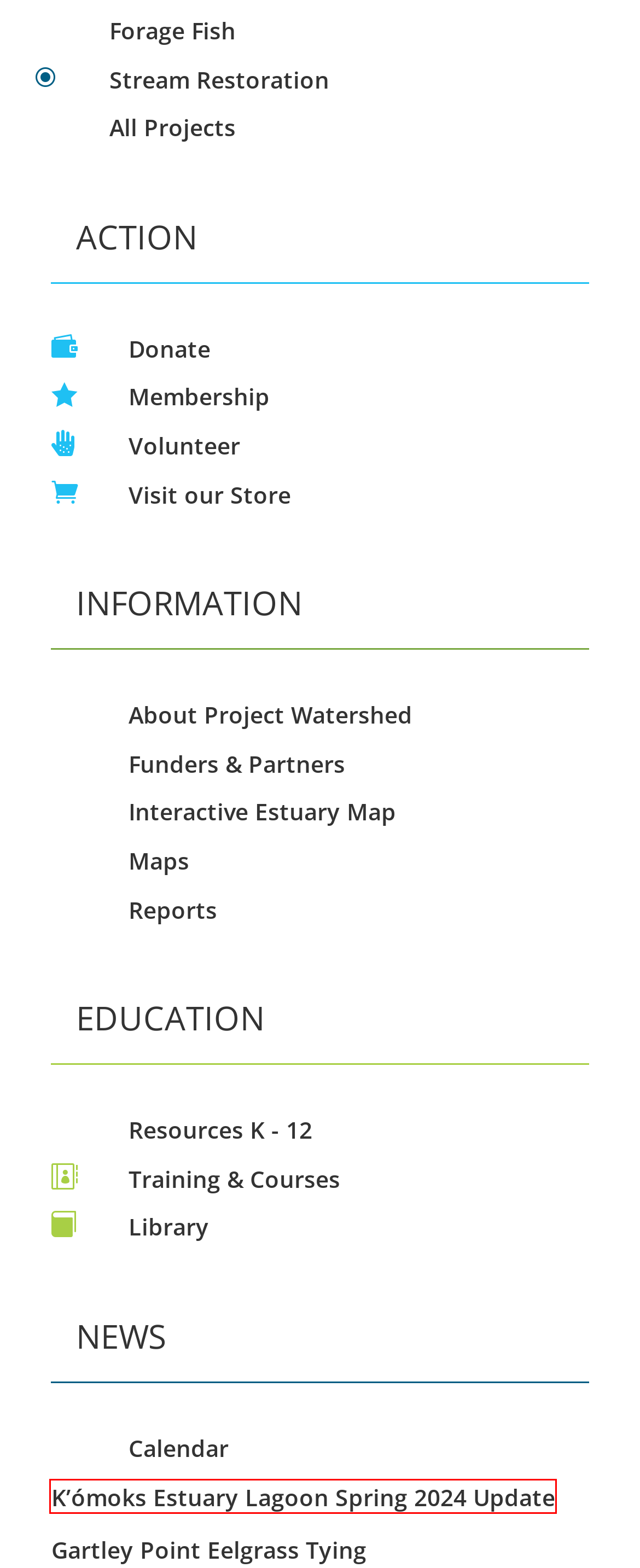You have a screenshot of a webpage with an element surrounded by a red bounding box. Choose the webpage description that best describes the new page after clicking the element inside the red bounding box. Here are the candidates:
A. Maps - Project Watershed
B. Library - Project Watershed
C. Stream Restoration - Project Watershed
D. Membership - Project Watershed
E. K'ómoks Estuary Lagoon Spring 2024 Update - Project Watershed
F. About Project Watershed - Project Watershed
G. Interactive Estuary Map - Project Watershed
H. News - Project Watershed

E